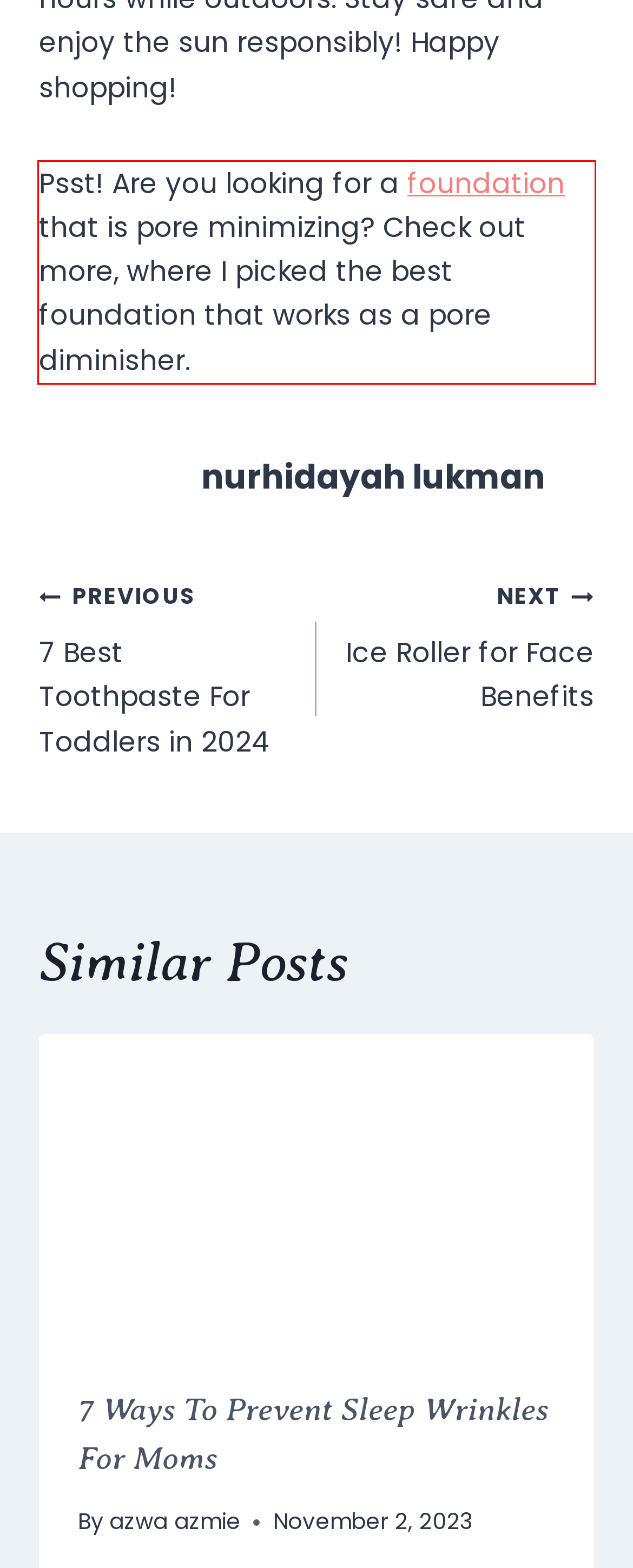Given a screenshot of a webpage, locate the red bounding box and extract the text it encloses.

Psst! Are you looking for a foundation that is pore minimizing? Check out more, where I picked the best foundation that works as a pore diminisher.